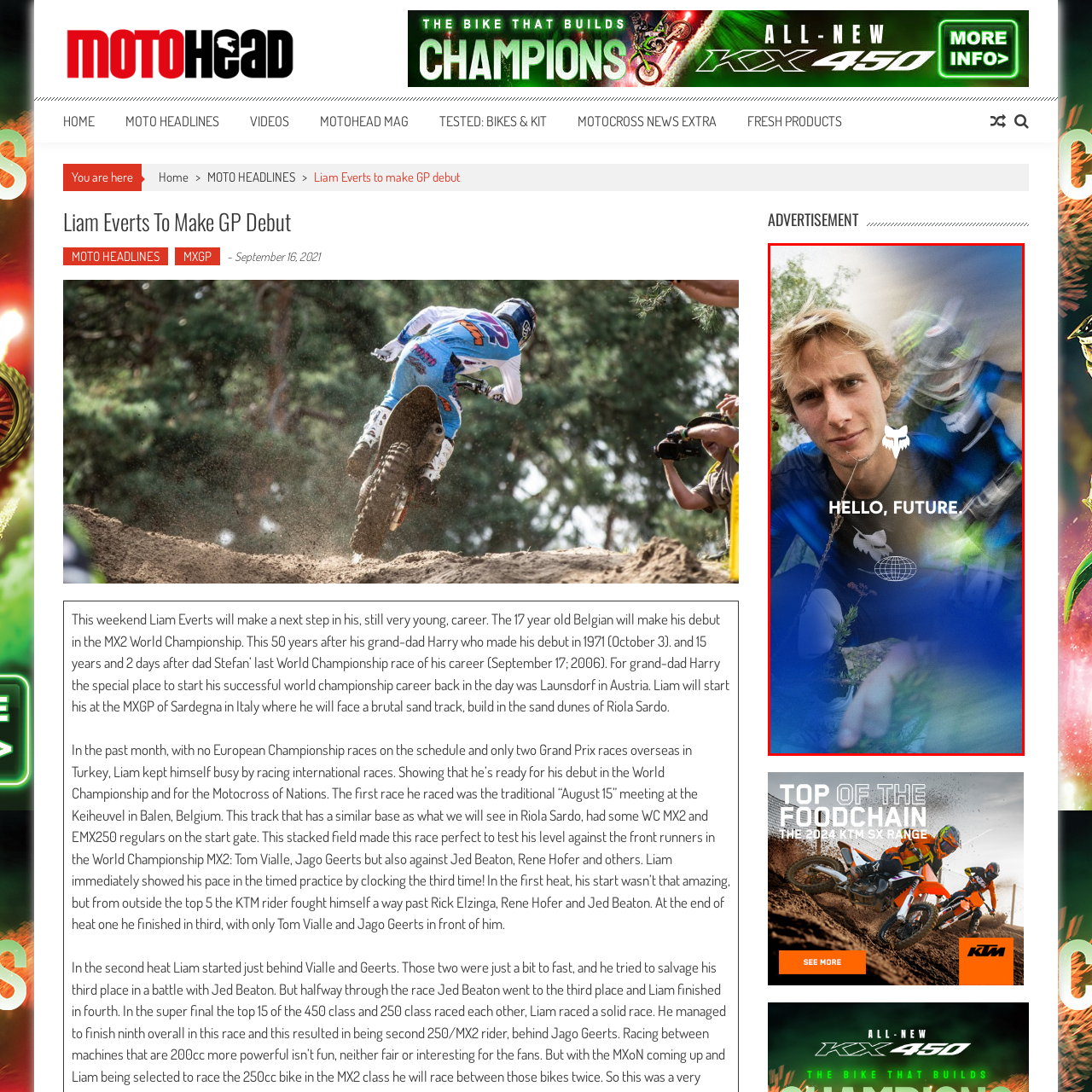What is represented by the graphic in the background?
Look at the image framed by the red bounding box and provide an in-depth response.

The caption describes the background as having 'dynamic movement' and a 'graphic of a globe', which suggests that the globe represents the global or international aspect of the motocross world.